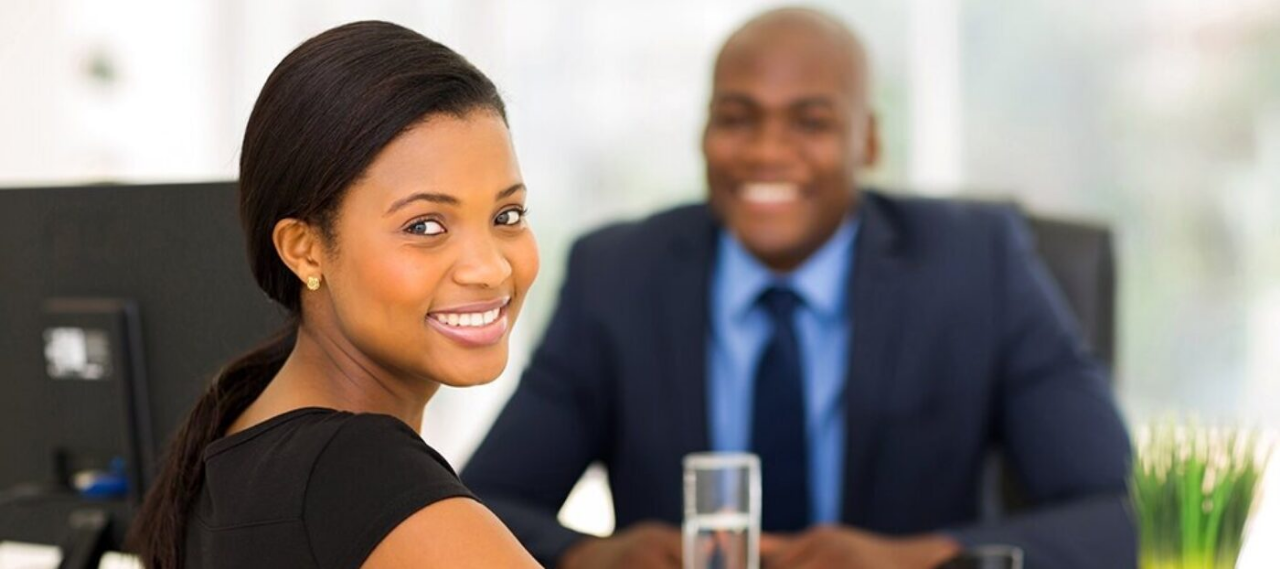Illustrate the image with a detailed caption.

The image features a cheerful woman with a warm smile seated at a table, dressed in a black top, conveying a sense of professionalism and approachability. Behind her, a man in a business suit sits, also smiling, creating a friendly and collaborative atmosphere. They appear to be in a modern office setting, possibly engaged in a business discussion or meeting. The background suggests an inviting workspace, with natural light enhancing the positive vibe of the scene. This image captures the essence of teamwork and effective communication in a professional context.